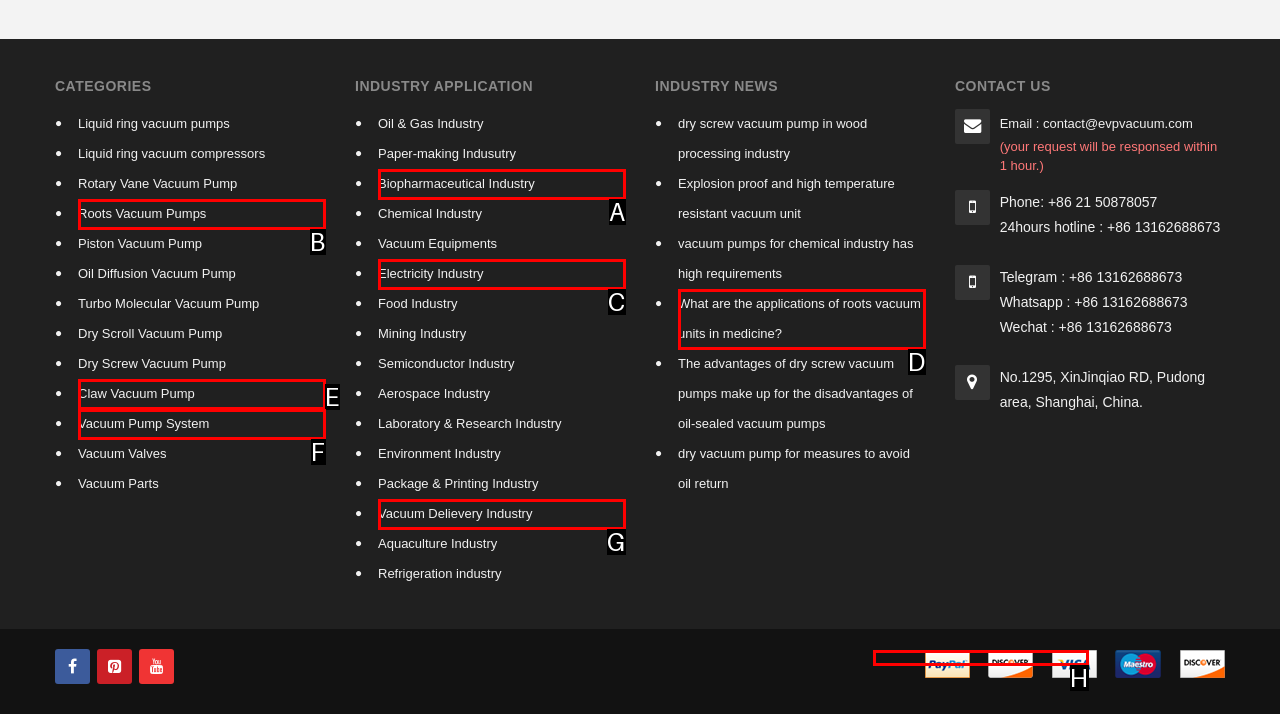Refer to the description: Electricity Industry and choose the option that best fits. Provide the letter of that option directly from the options.

C